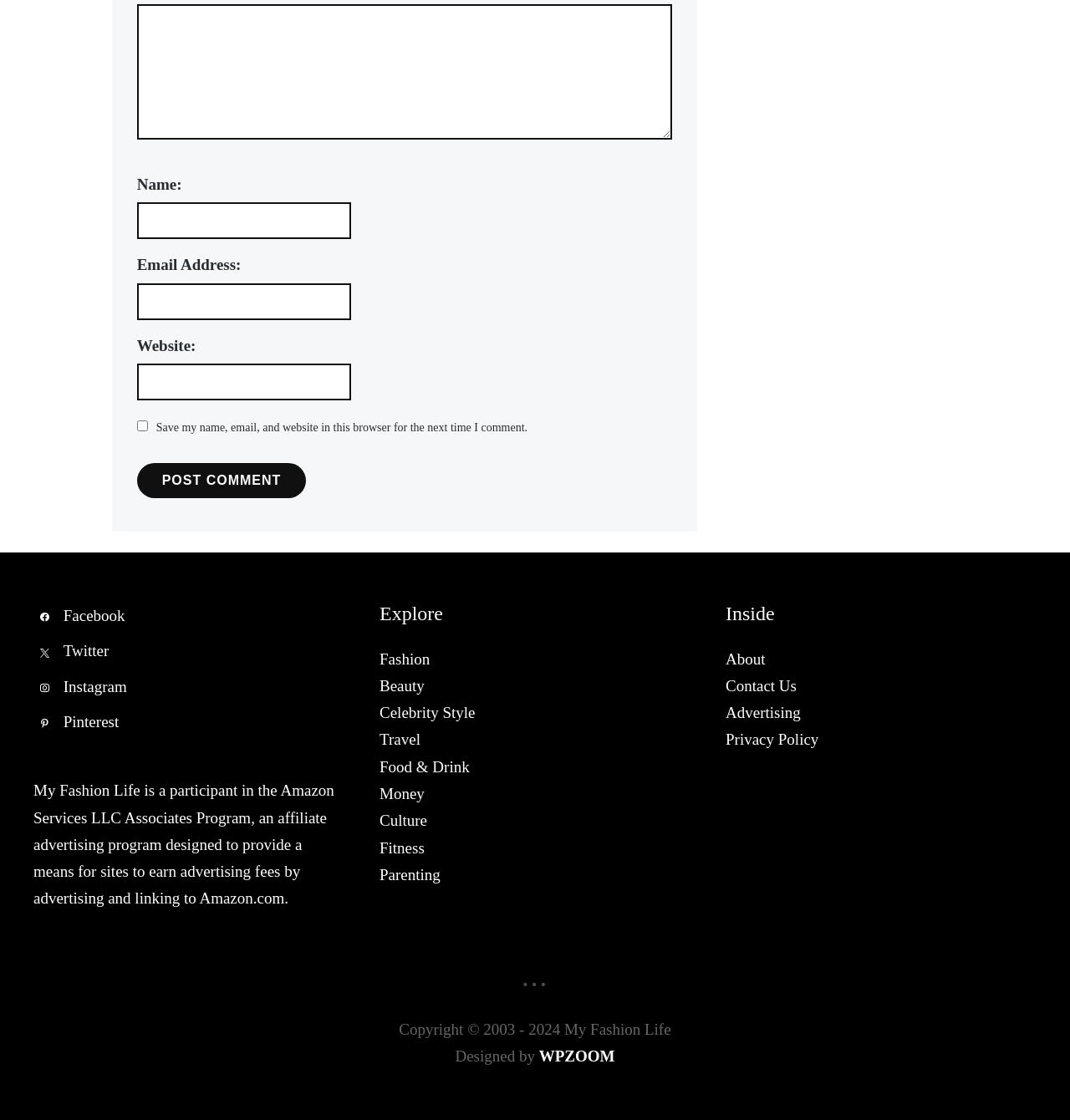Determine the bounding box coordinates of the clickable element necessary to fulfill the instruction: "Click on App Development Company link". Provide the coordinates as four float numbers within the 0 to 1 range, i.e., [left, top, right, bottom].

None